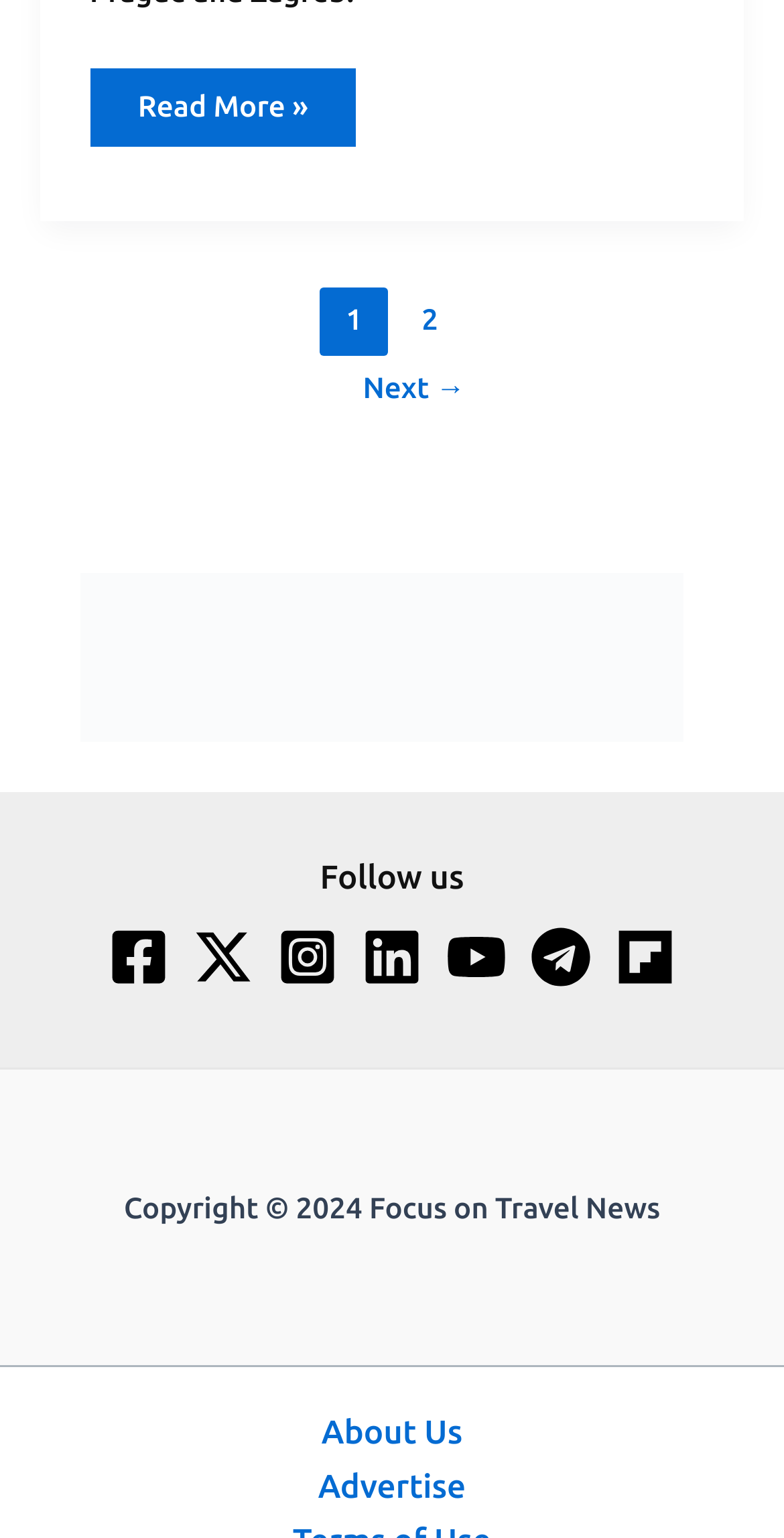How many pages of news articles are there?
Using the image provided, answer with just one word or phrase.

At least 2